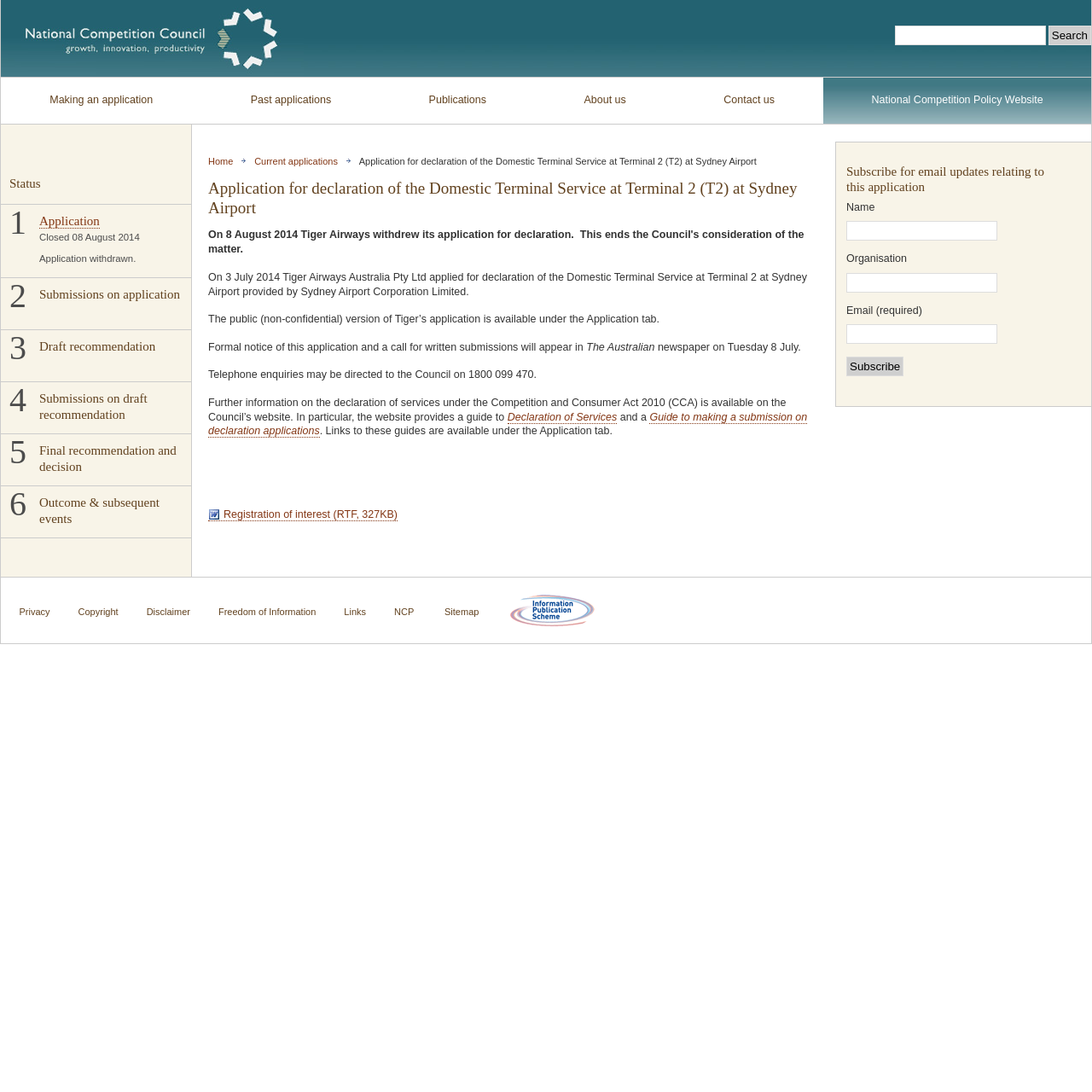How can users access the public version of the application?
Based on the image, provide a one-word or brief-phrase response.

Under the Application tab